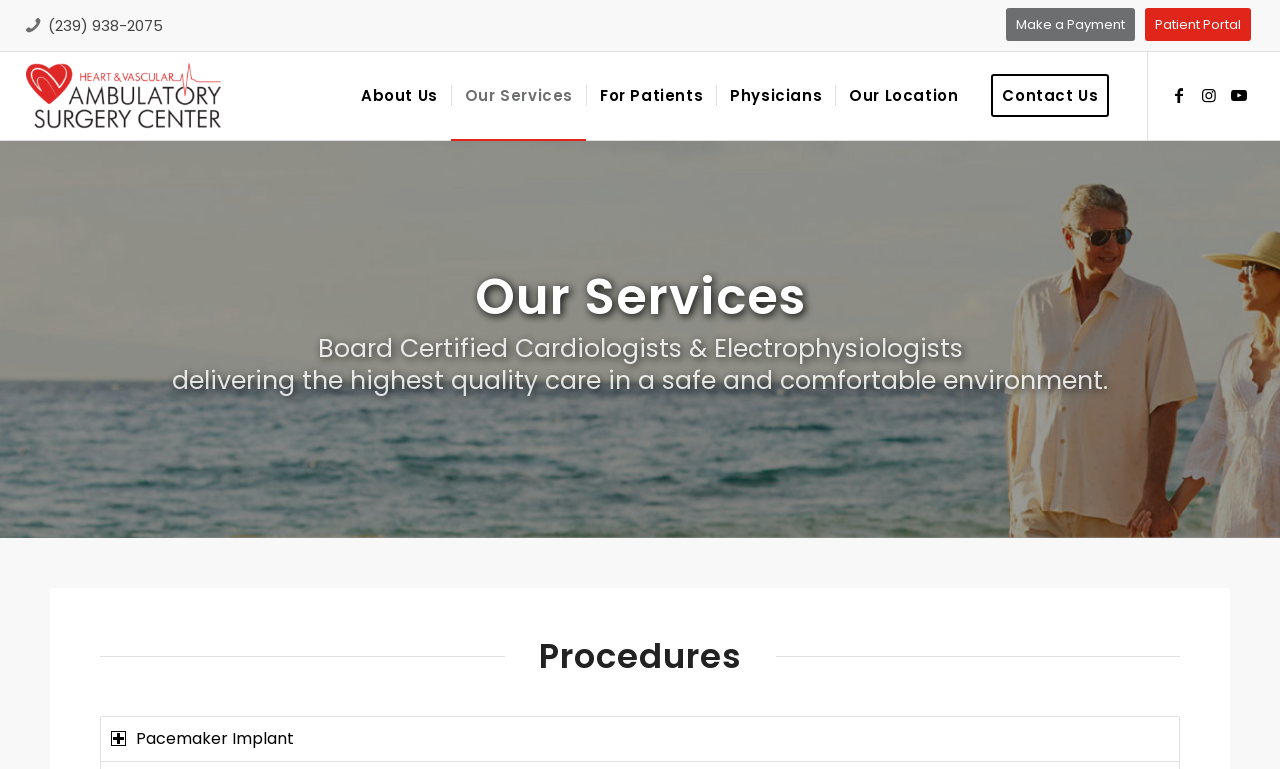Examine the image carefully and respond to the question with a detailed answer: 
What is the main topic of the webpage?

I found the main topic of the webpage by looking at the heading element with the text 'Our Services' located at the top of the main content area, which is also the title of the webpage.